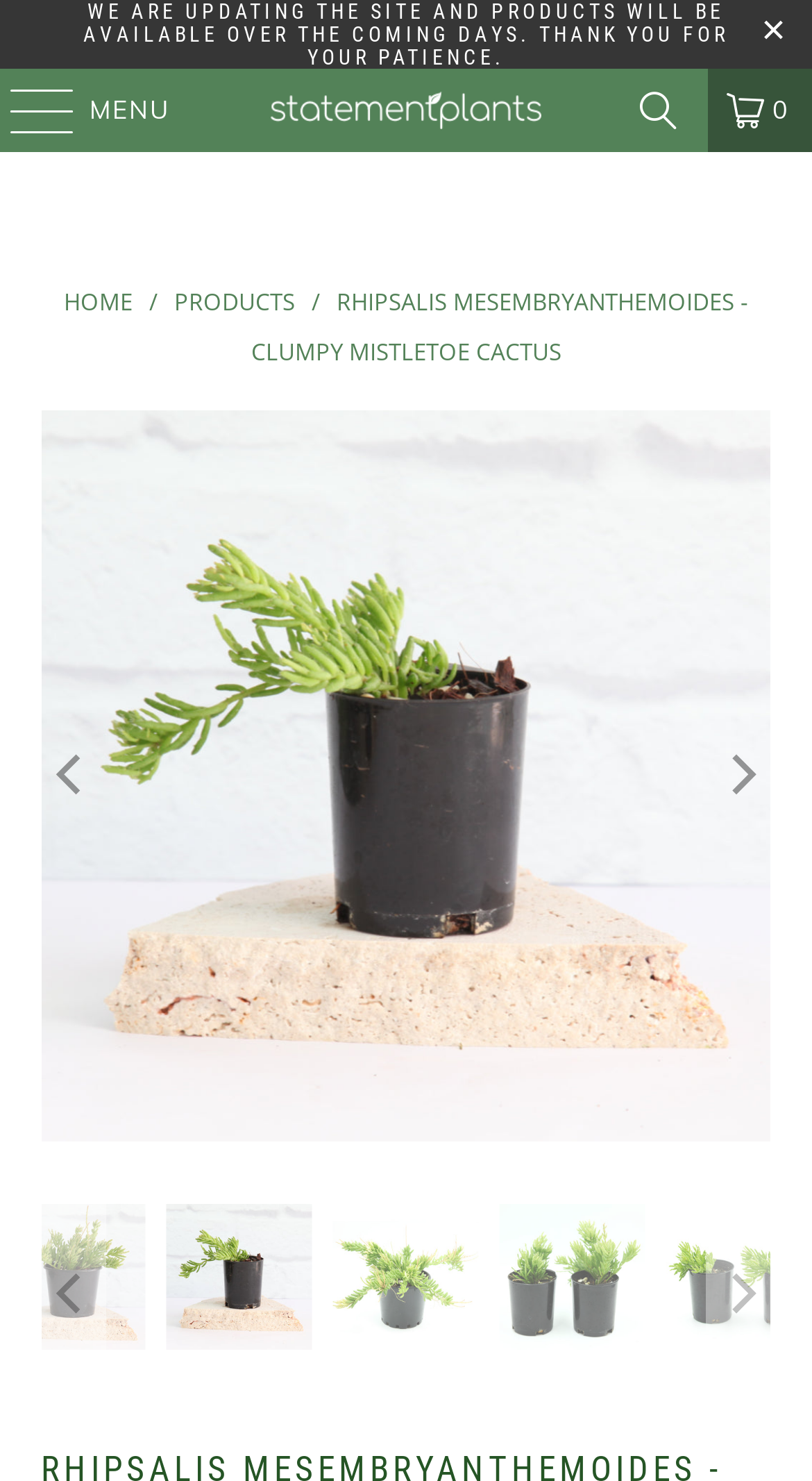What is the current status of the website?
Give a thorough and detailed response to the question.

I found the answer by reading the static text at the top of the webpage, which says 'WE ARE UPDATING THE SITE AND PRODUCTS WILL BE AVAILABLE OVER THE COMING DAYS. THANK YOU FOR YOUR PATIENCE.' This indicates that the website is currently being updated.